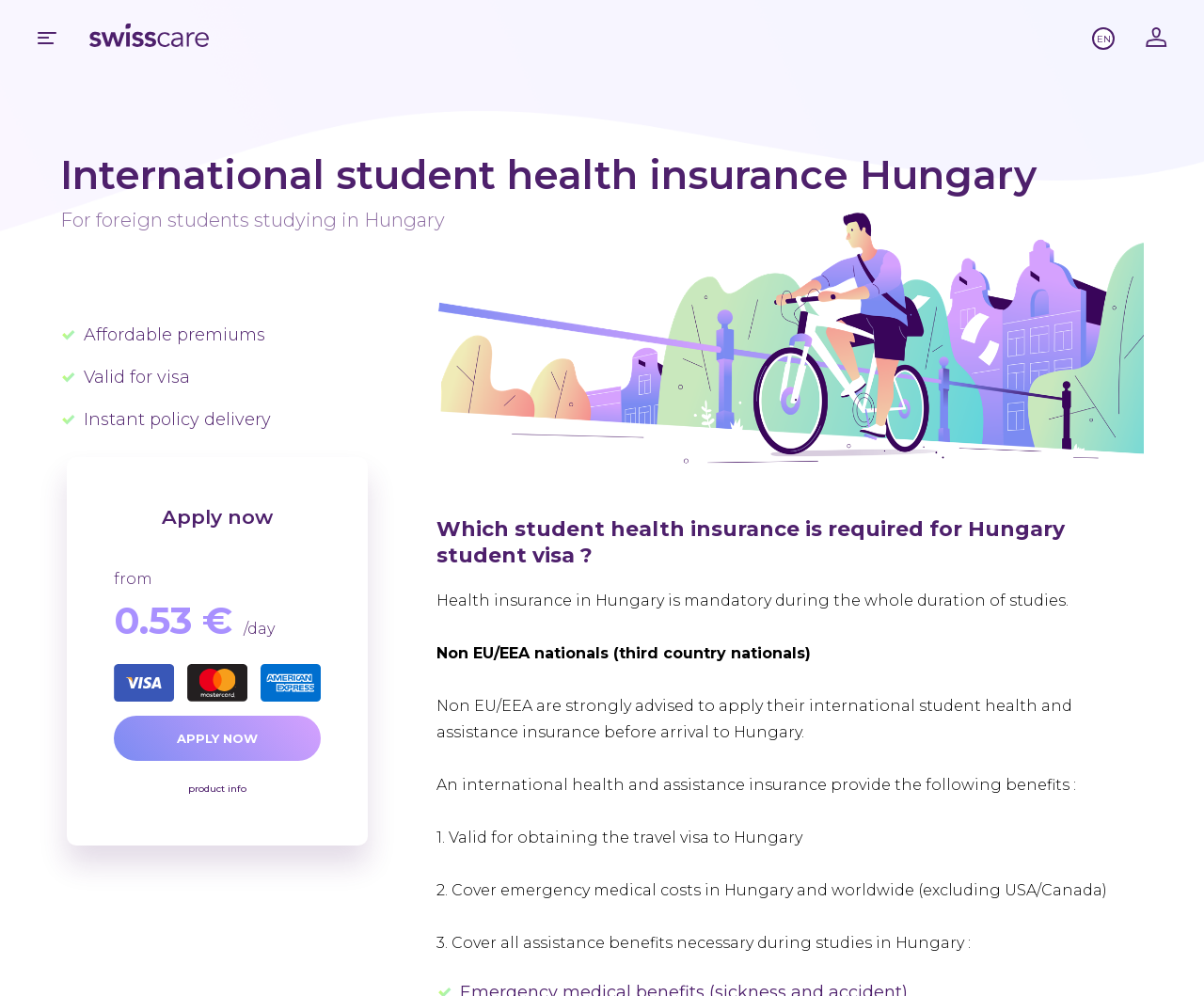How much does the insurance policy cost?
Answer briefly with a single word or phrase based on the image.

0.53 €/day